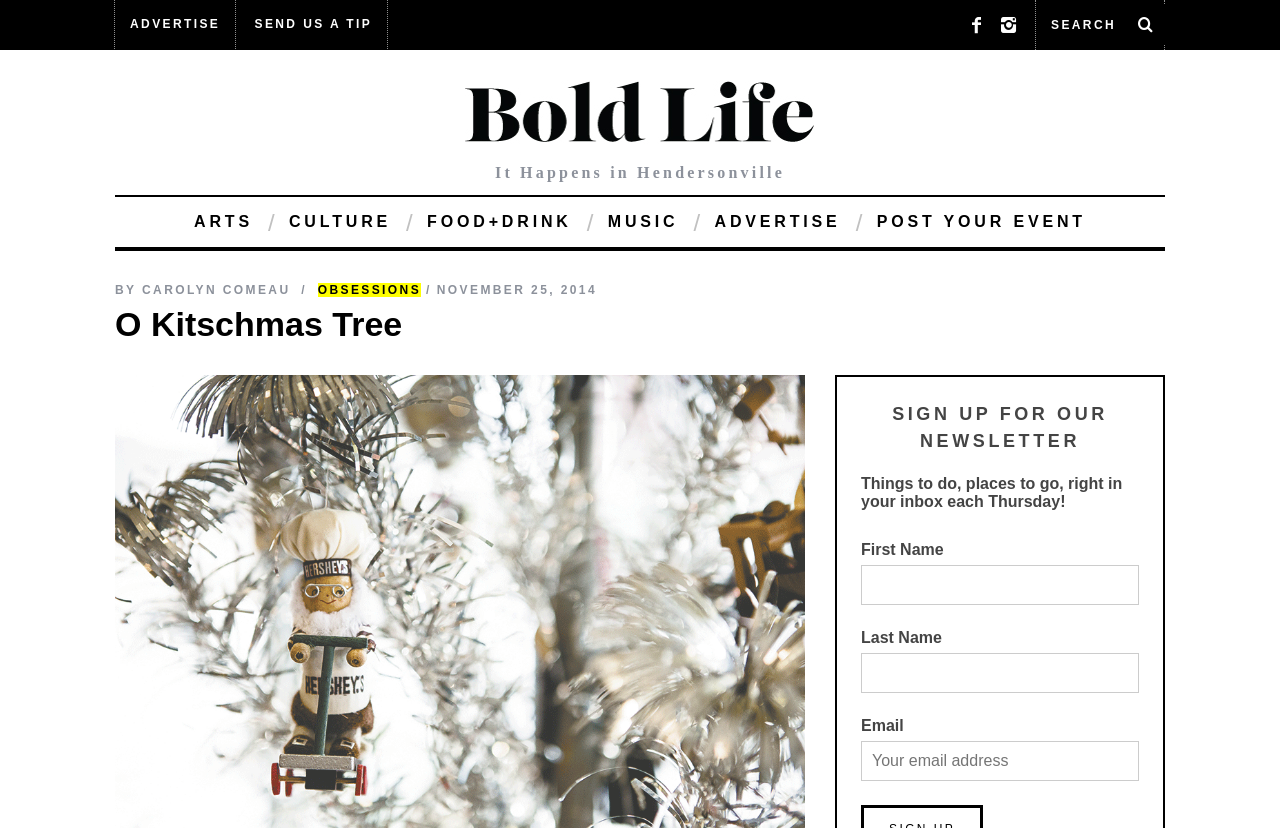Show the bounding box coordinates of the element that should be clicked to complete the task: "Sign up for the newsletter".

[0.673, 0.682, 0.89, 0.73]